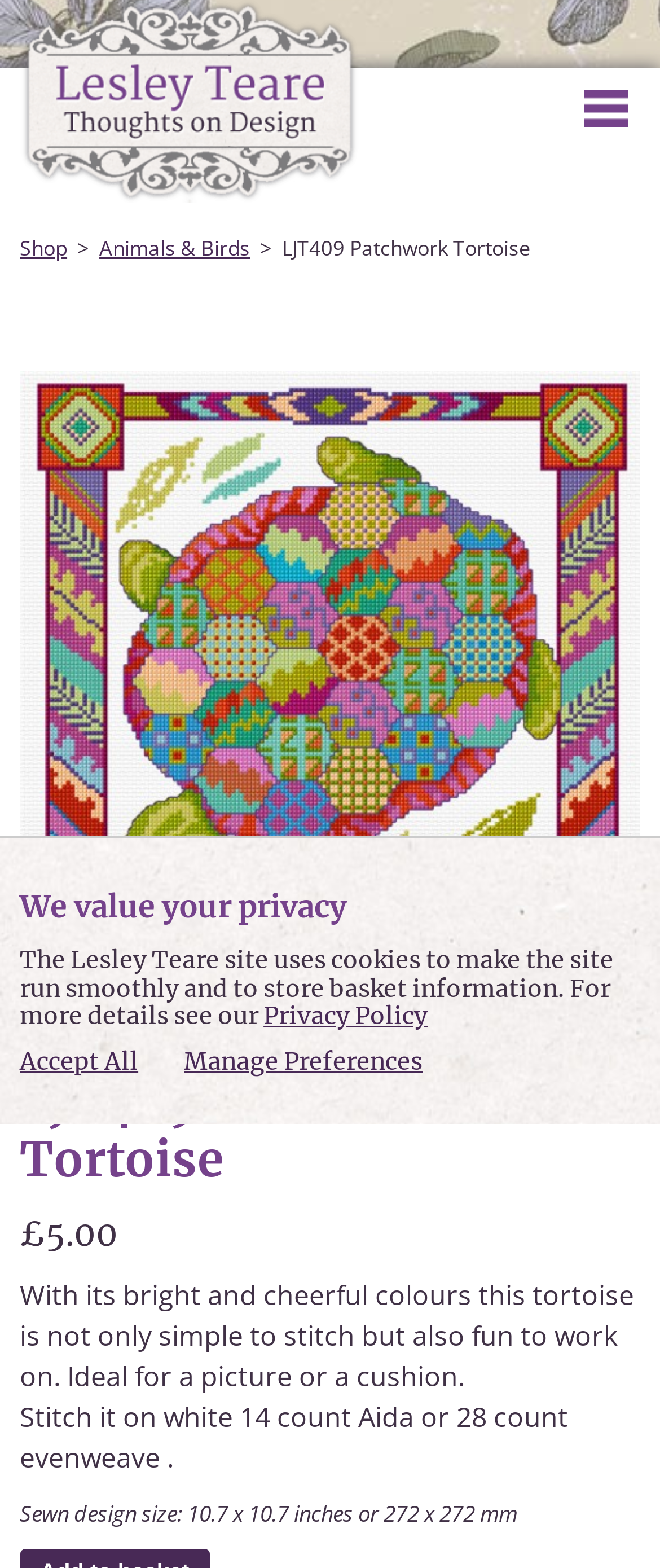Provide the bounding box coordinates of the HTML element this sentence describes: "Animals & Birds".

[0.15, 0.149, 0.379, 0.167]